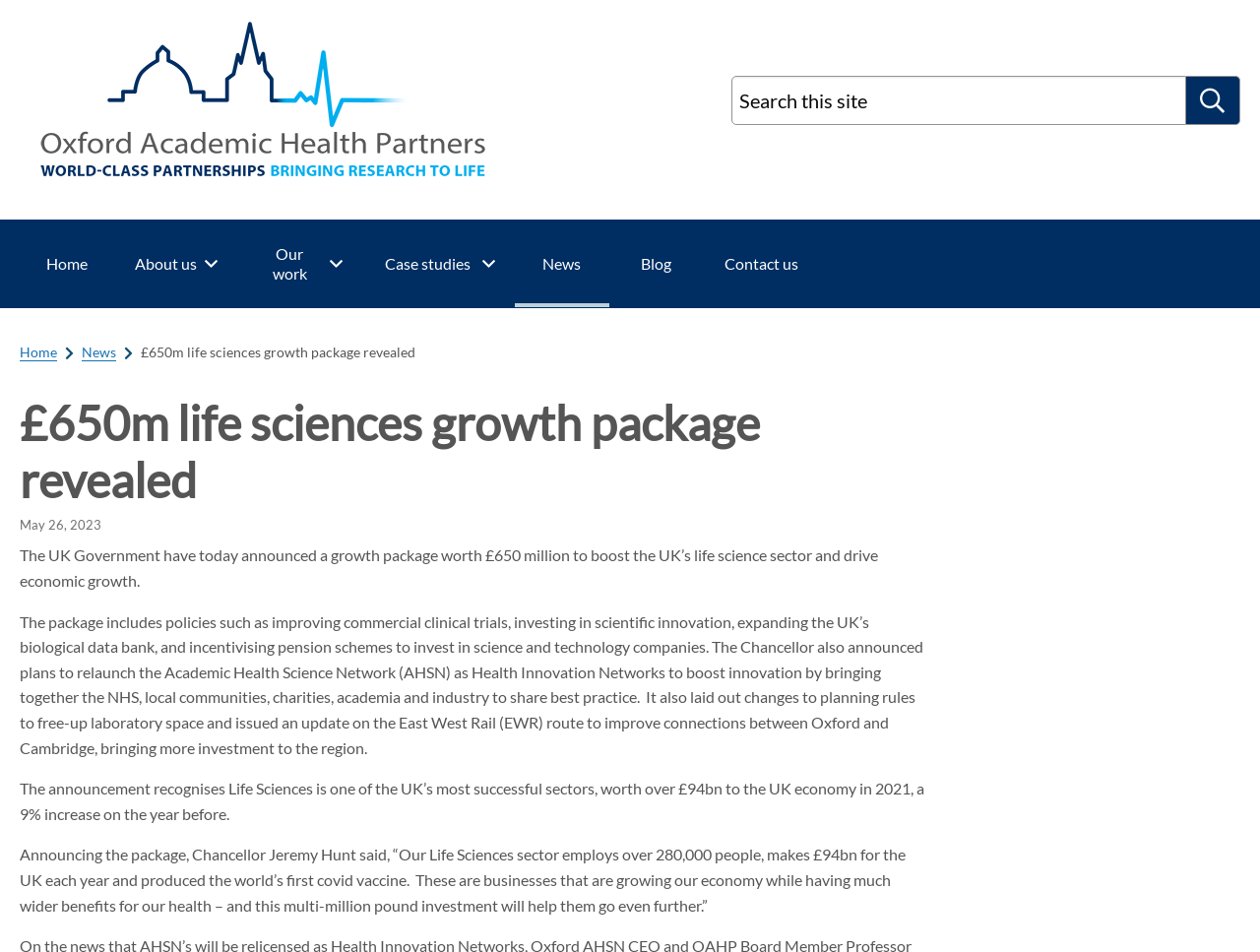Determine the bounding box coordinates for the region that must be clicked to execute the following instruction: "Read about Oxford Academic Health Partners".

[0.016, 0.093, 0.402, 0.112]